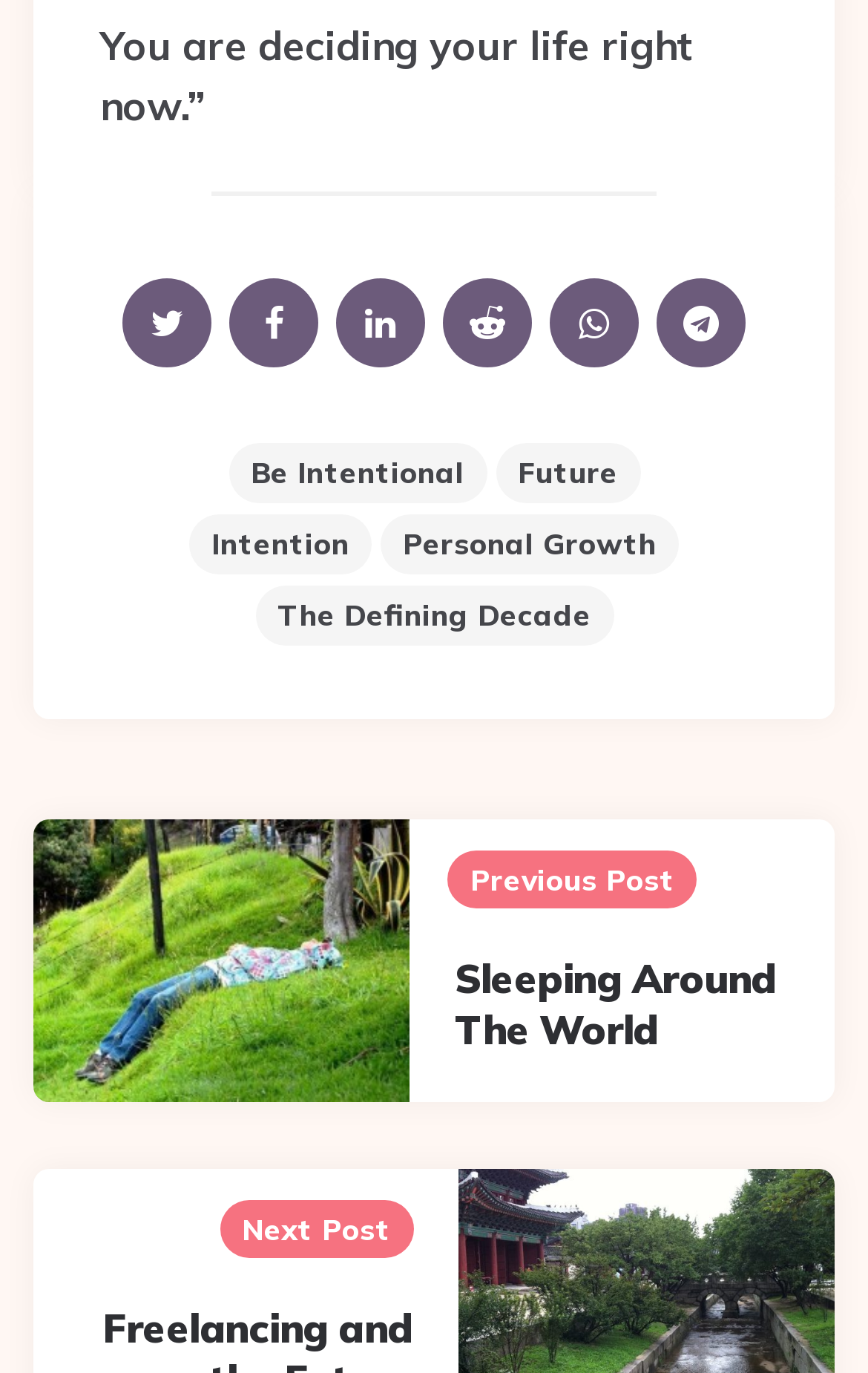How many sections are in the webpage?
Please craft a detailed and exhaustive response to the question.

I identified three main sections in the webpage: the header section with the quote 'You are deciding your life right now.”', the footer section with social media links and navigation links, and the article section with the latest article.